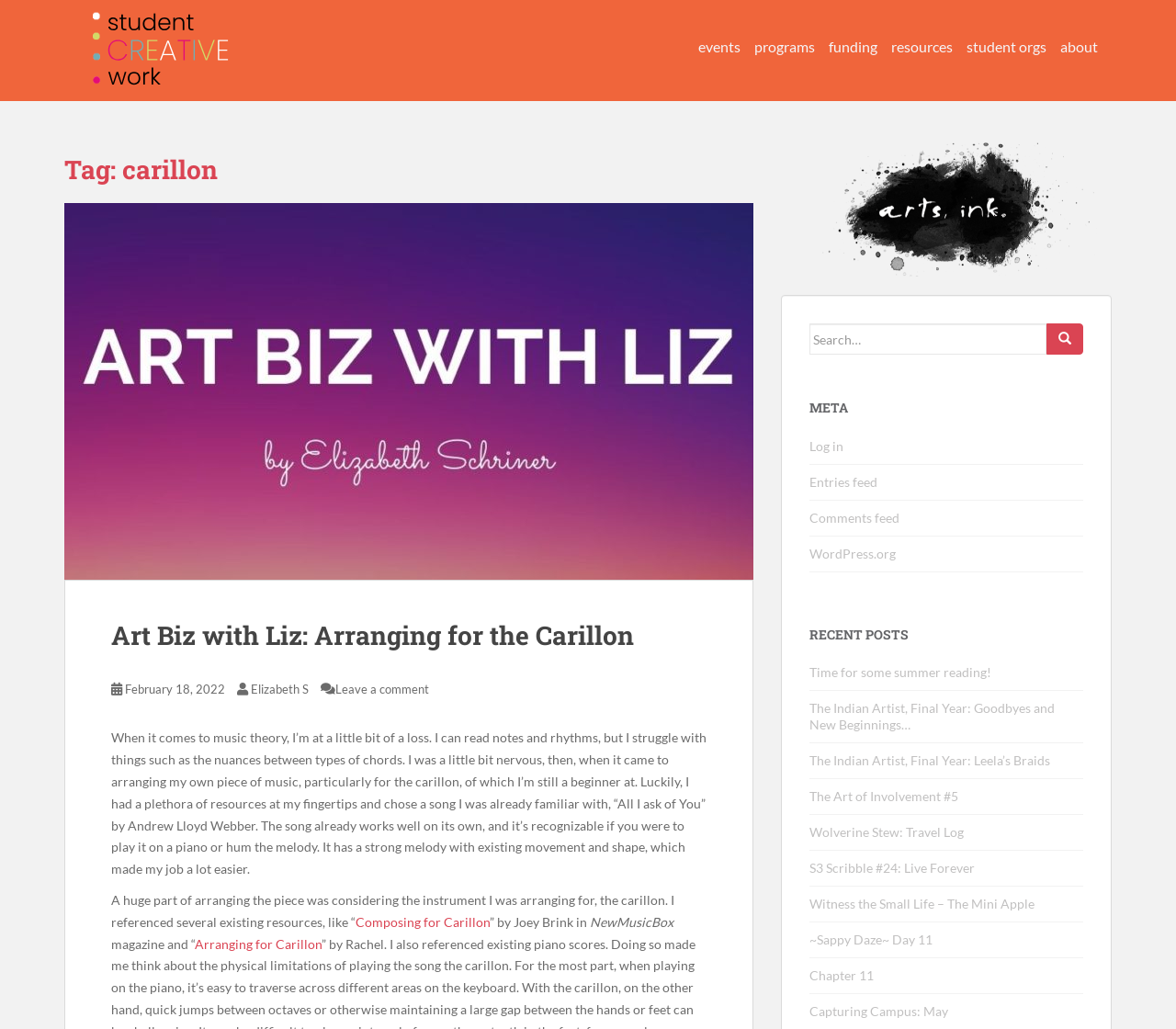Answer the question below in one word or phrase:
What type of posts are listed in the 'RECENT POSTS' section?

blog posts